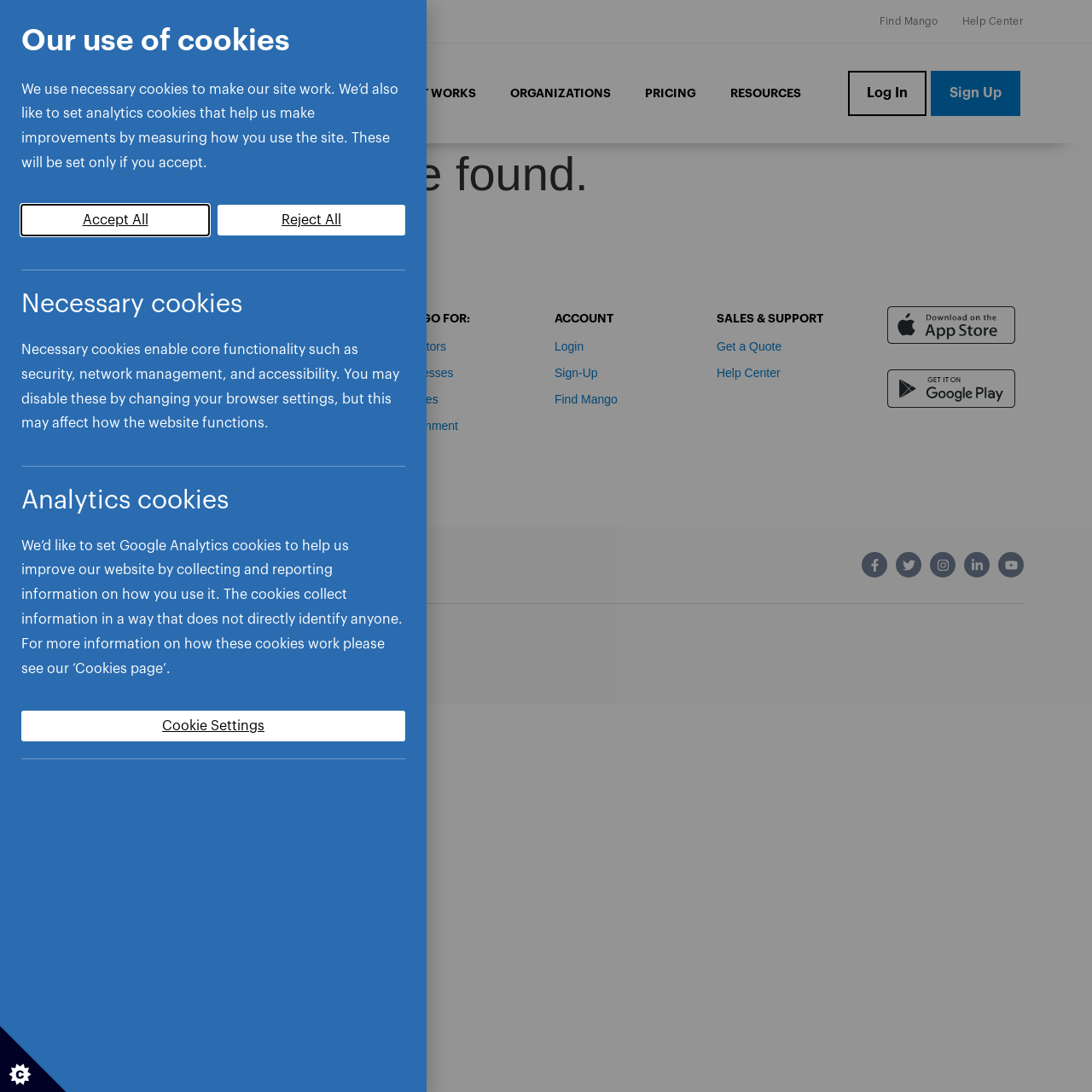Predict the bounding box coordinates of the area that should be clicked to accomplish the following instruction: "Go to Help Center". The bounding box coordinates should consist of four float numbers between 0 and 1, i.e., [left, top, right, bottom].

[0.881, 0.008, 0.938, 0.031]